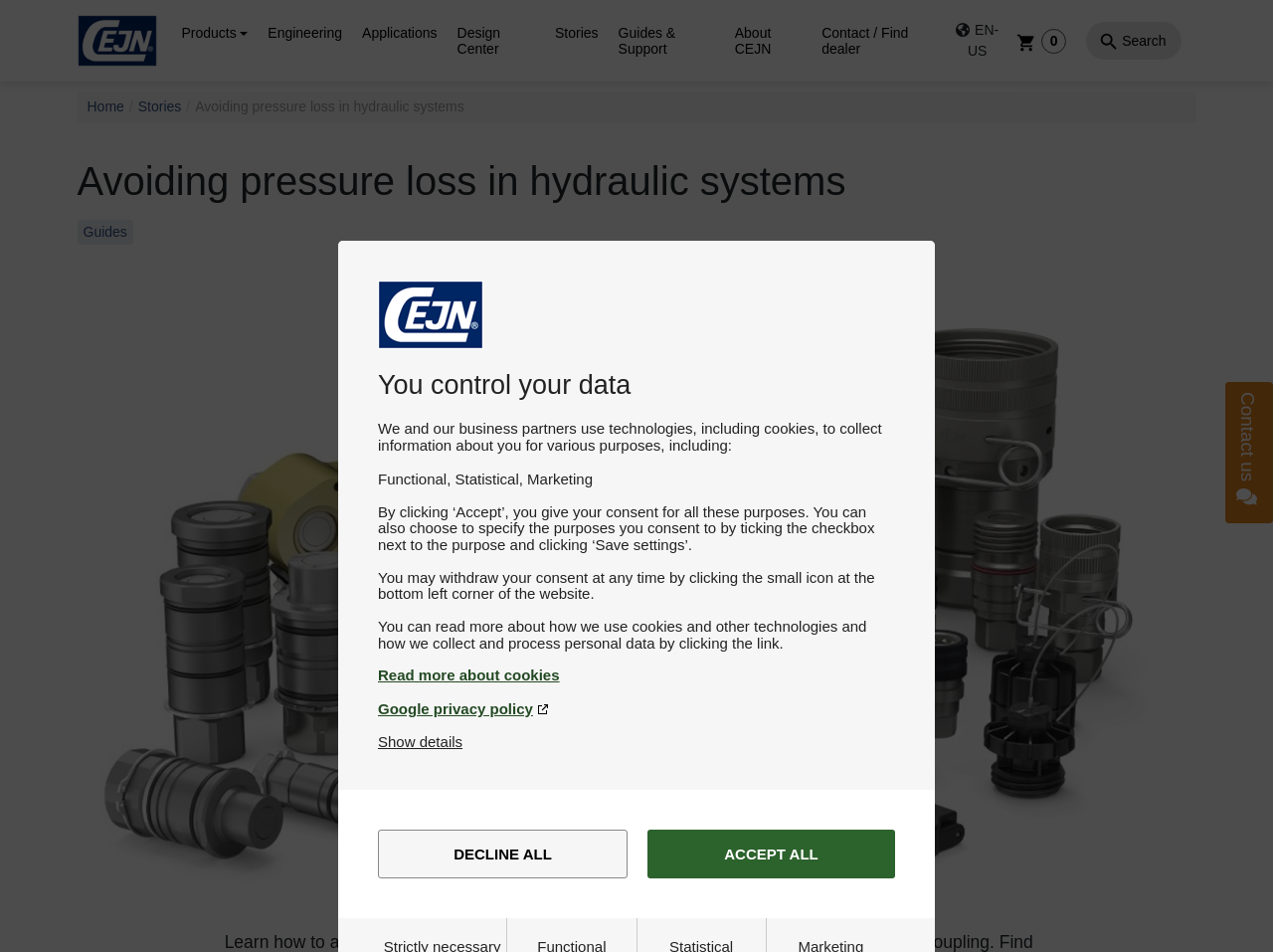What is the main topic of the webpage?
Analyze the screenshot and provide a detailed answer to the question.

The main topic of the webpage is indicated by the heading 'Avoiding pressure loss in hydraulic systems' with a bounding box coordinate of [0.061, 0.165, 0.865, 0.215]. This heading is also a link in the breadcrumb navigation.